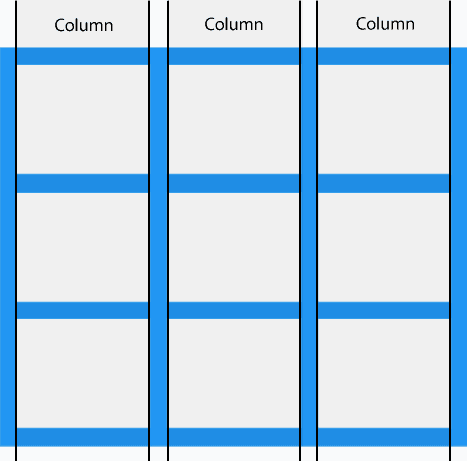Carefully examine the image and provide an in-depth answer to the question: What is the significance of defining column and row numbers in a layout?

The caption suggests that defining both column and row numbers within a layout is significant for effective content arrangement, implying that it helps in organizing and structuring data or content in a clear and organized manner.